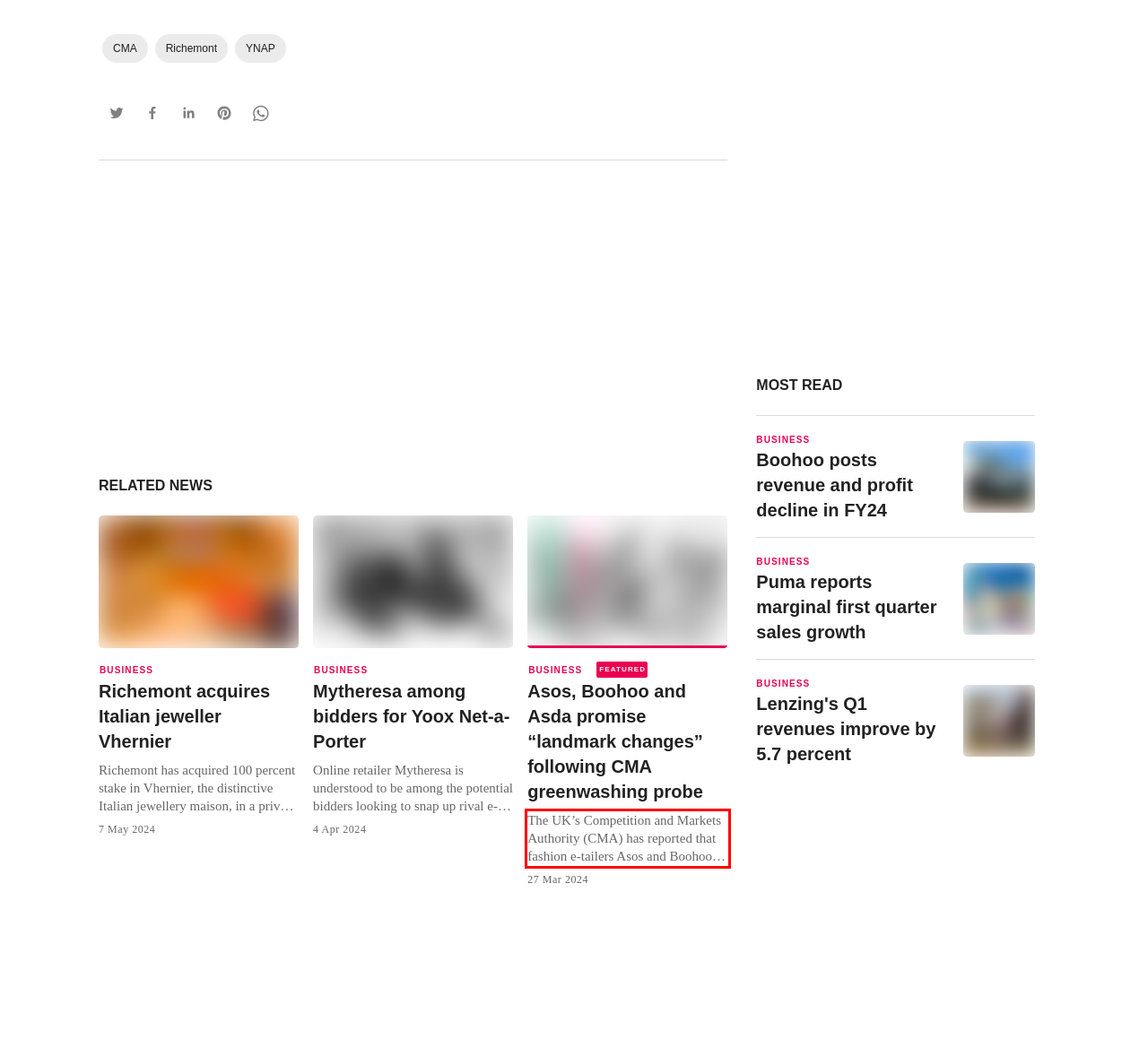Given a webpage screenshot, locate the red bounding box and extract the text content found inside it.

The UK’s Competition and Markets Authority (CMA) has reported that fashion e-tailers Asos and Boohoo, along with supermarket clothing brand George at Asda, have signed formal agreements to use “only accurate and clear green claims” moving forward as it cracks down on “greenwashing” in the sector. The move follows the CMA launching a greenwashing...